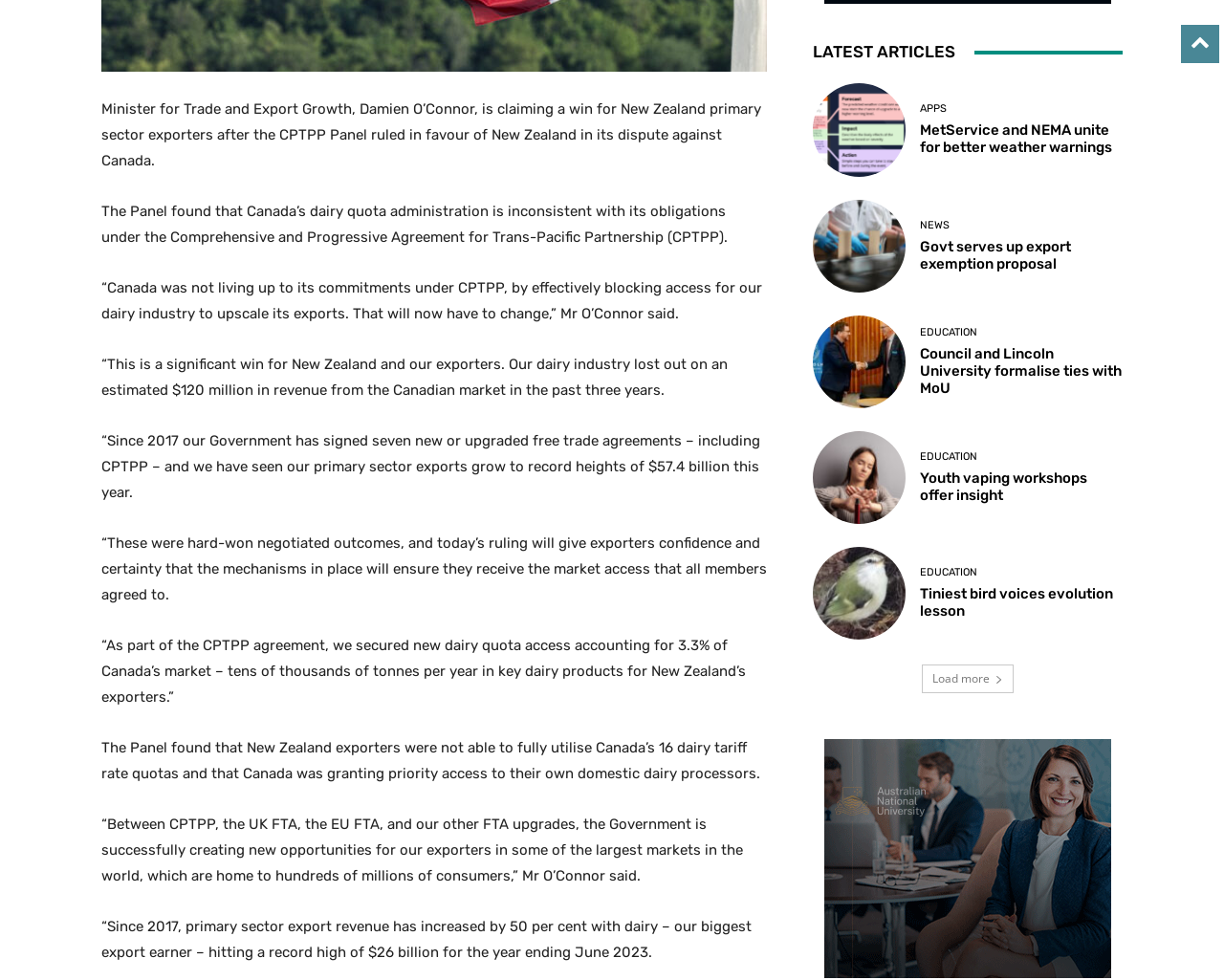Please identify the bounding box coordinates of the region to click in order to complete the task: "Click on 'Council and Lincoln University formalise ties with MoU'". The coordinates must be four float numbers between 0 and 1, specified as [left, top, right, bottom].

[0.664, 0.322, 0.74, 0.417]